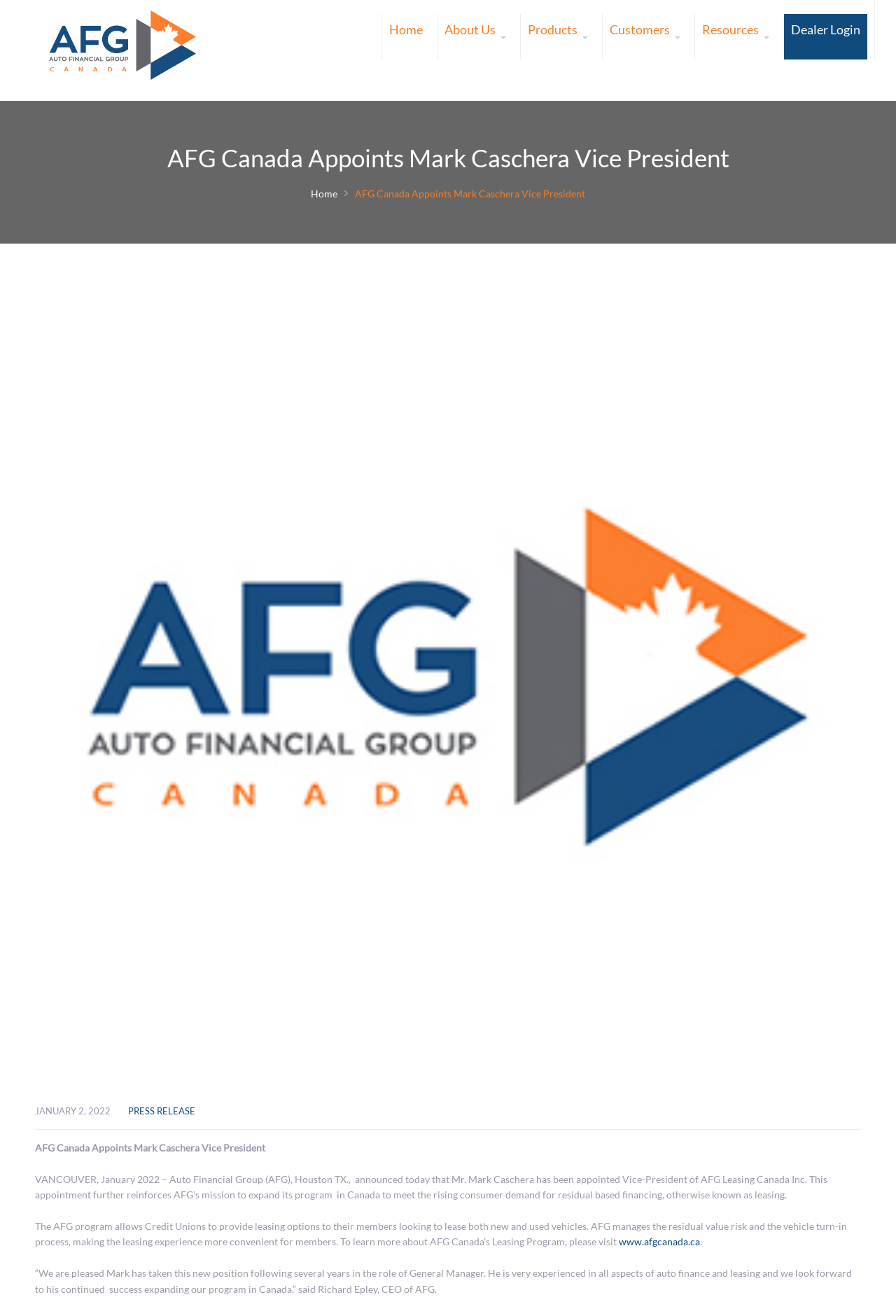Determine the bounding box coordinates of the section I need to click to execute the following instruction: "Click on the GET APP NOW button". Provide the coordinates as four float numbers between 0 and 1, i.e., [left, top, right, bottom].

None